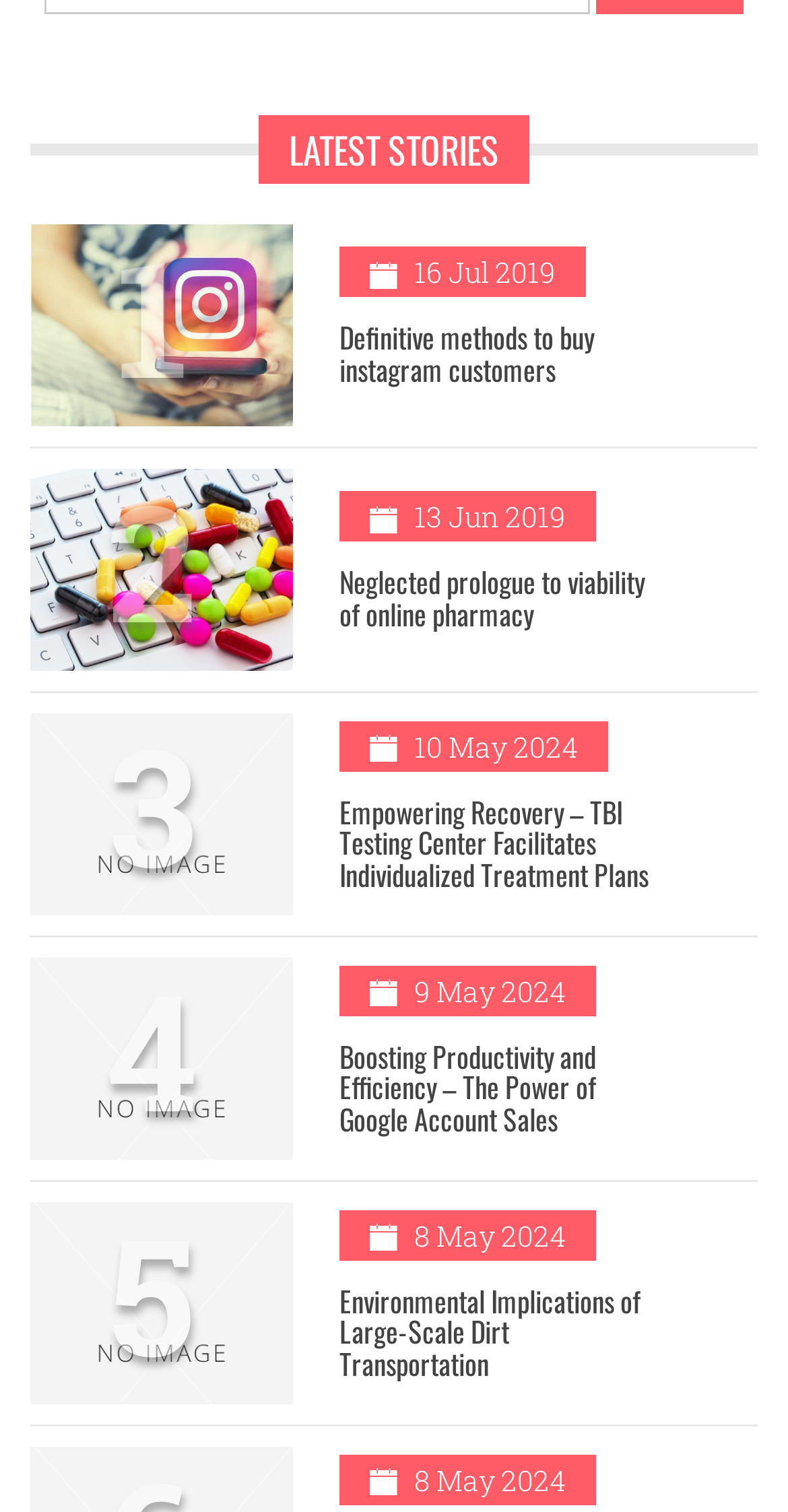Identify the bounding box coordinates for the UI element that matches this description: "parent_node: 5".

[0.038, 0.795, 0.372, 0.929]